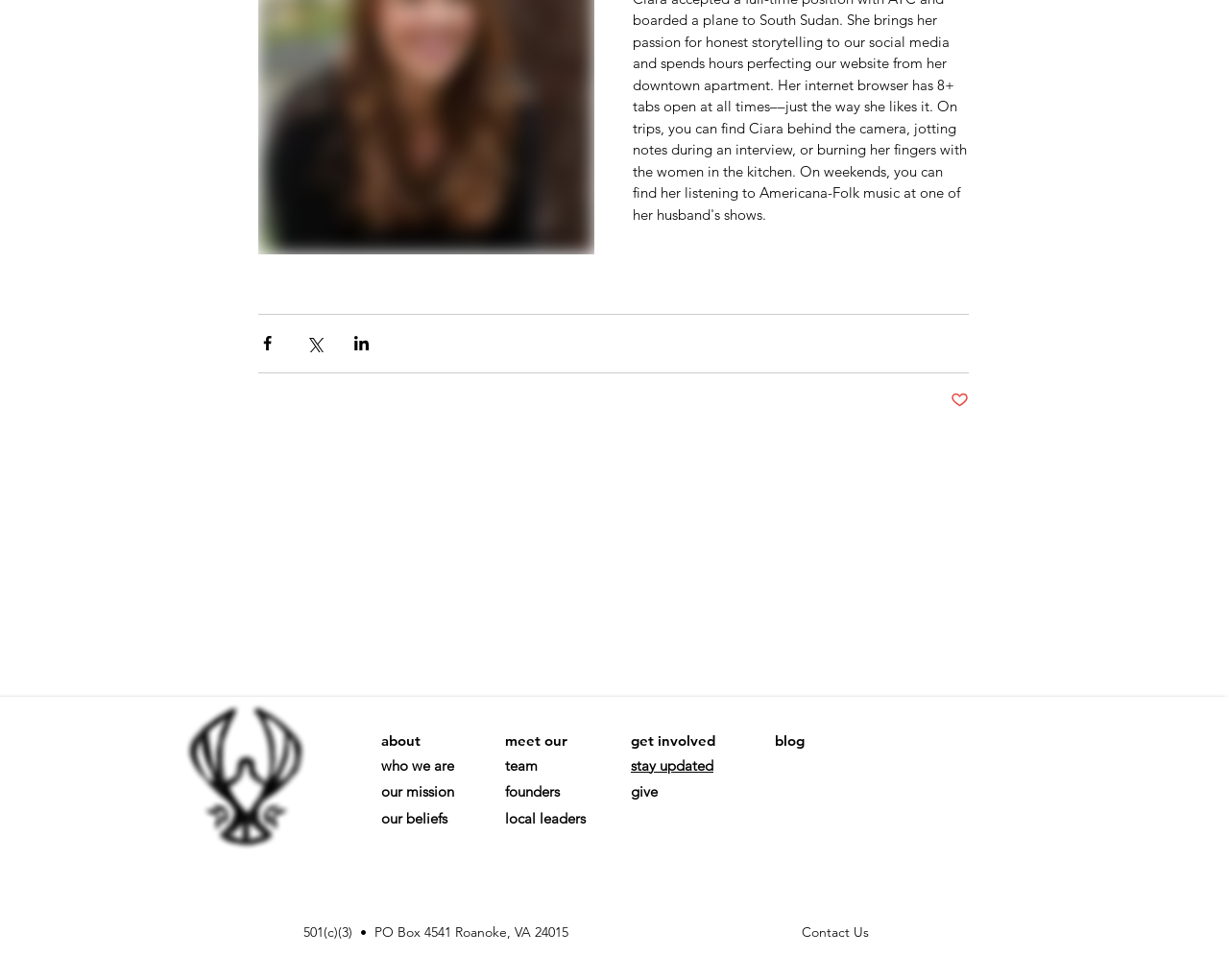Provide a brief response to the question below using a single word or phrase: 
How many buttons are there to share content?

3